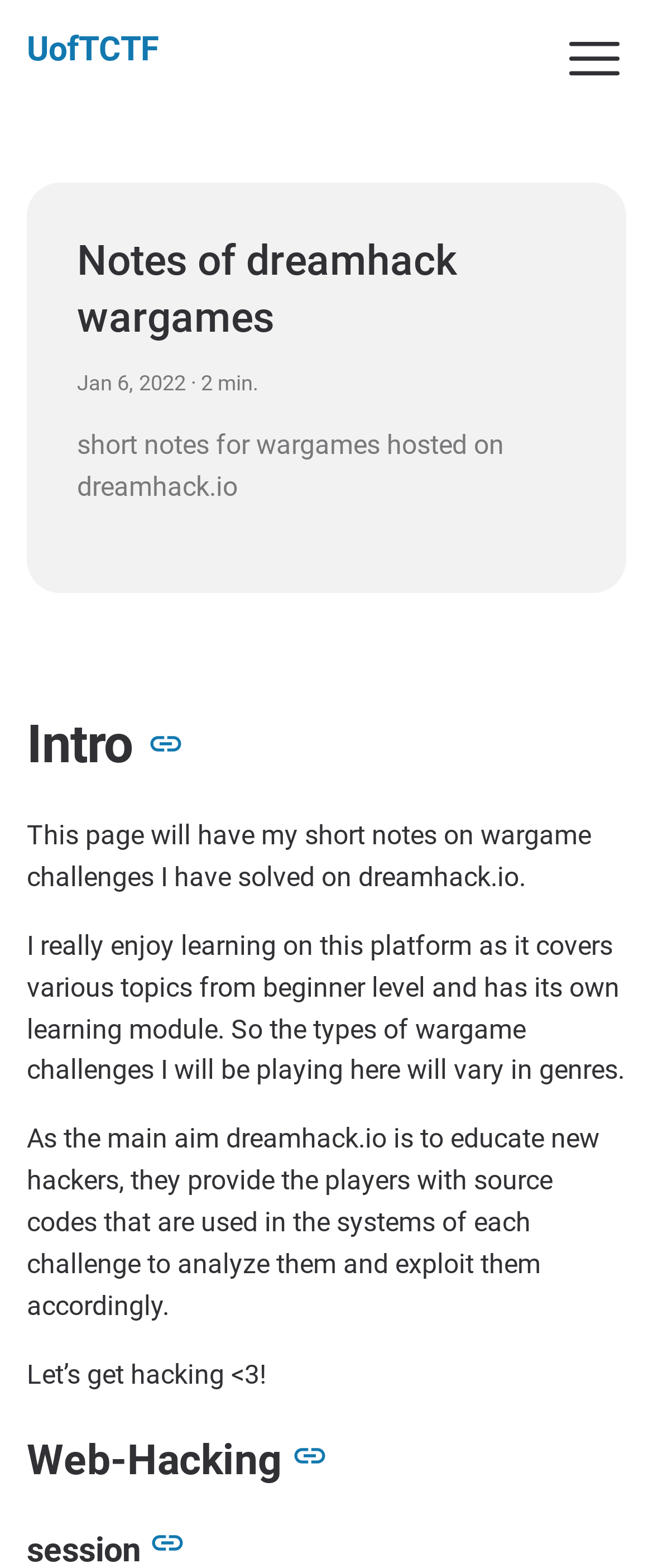Calculate the bounding box coordinates of the UI element given the description: "Link to this heading".

[0.431, 0.915, 0.503, 0.946]